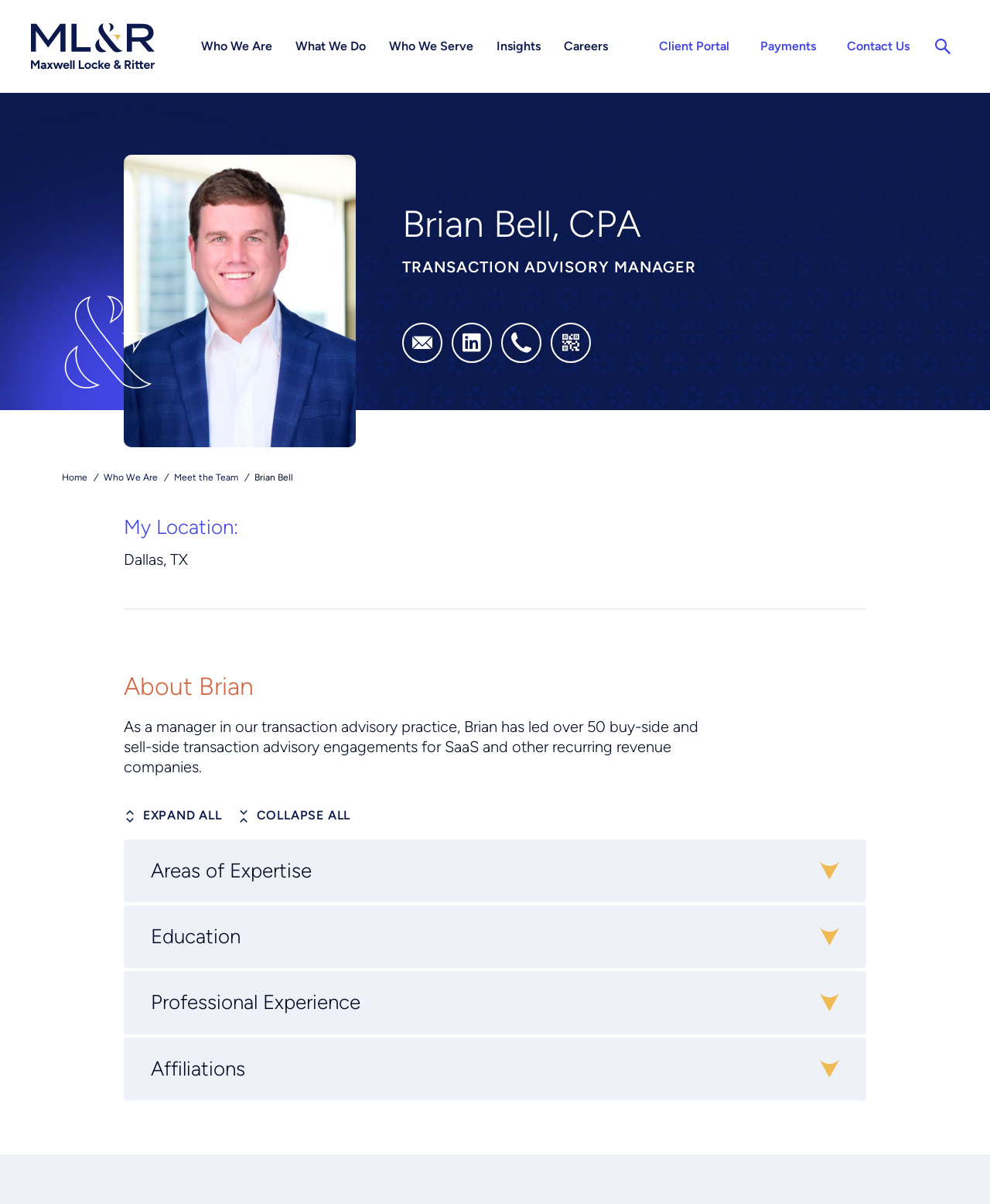Can you show the bounding box coordinates of the region to click on to complete the task described in the instruction: "Read more about Brian's transaction advisory experience"?

[0.125, 0.596, 0.705, 0.645]